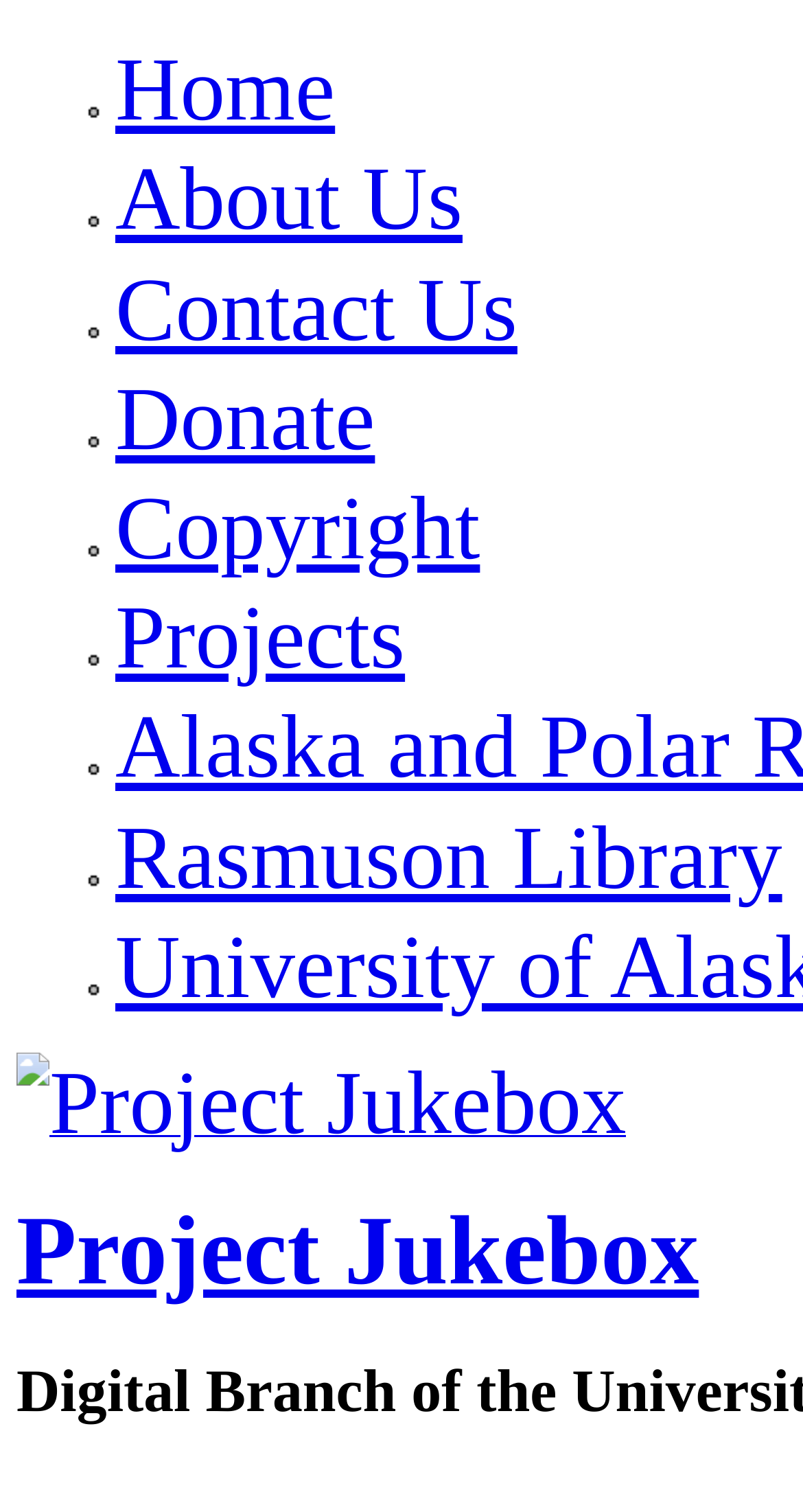Pinpoint the bounding box coordinates of the element that must be clicked to accomplish the following instruction: "contact the team". The coordinates should be in the format of four float numbers between 0 and 1, i.e., [left, top, right, bottom].

[0.144, 0.172, 0.644, 0.238]